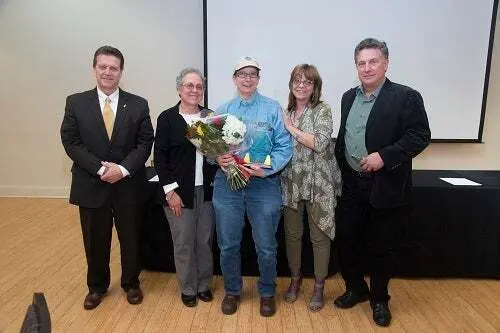How many individuals are flanking Carol?
Using the image, respond with a single word or phrase.

Four